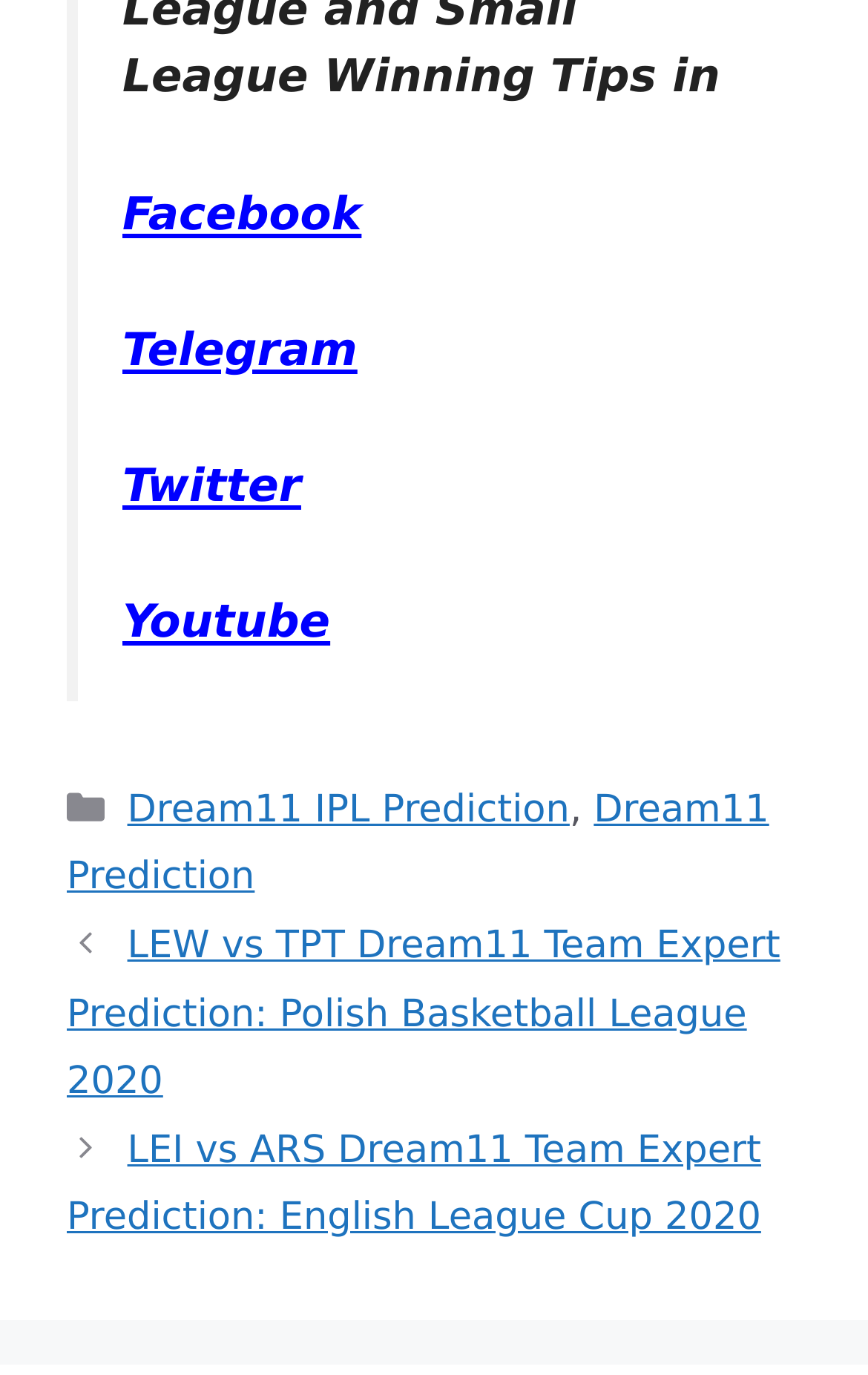Determine the bounding box coordinates for the HTML element mentioned in the following description: "Dream11 IPL Prediction". The coordinates should be a list of four floats ranging from 0 to 1, represented as [left, top, right, bottom].

[0.147, 0.573, 0.656, 0.605]